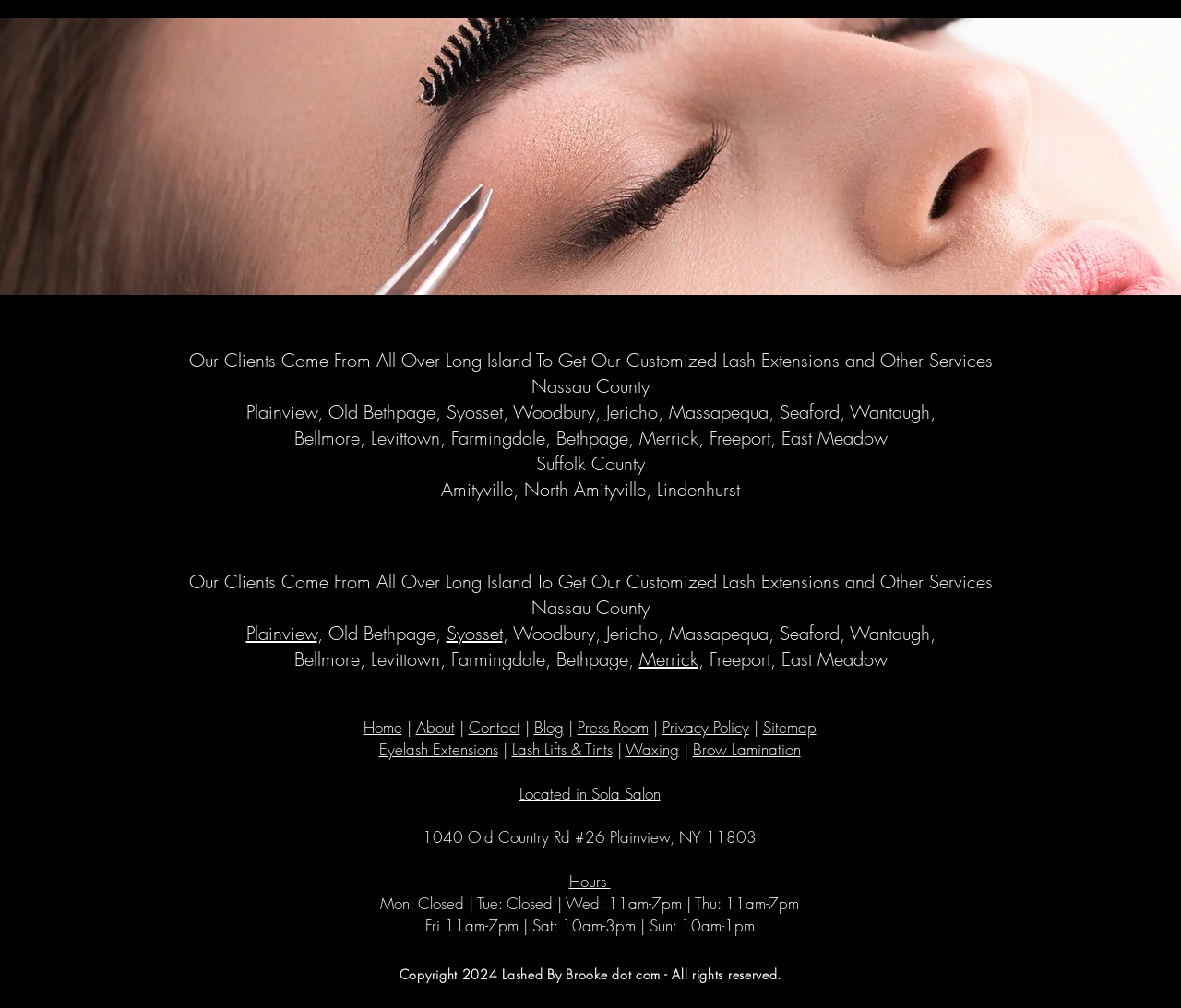Determine the bounding box coordinates in the format (top-left x, top-left y, bottom-right x, bottom-right y). Ensure all values are floating point numbers between 0 and 1. Identify the bounding box of the UI element described by: Brow Lamination

[0.586, 0.733, 0.678, 0.754]